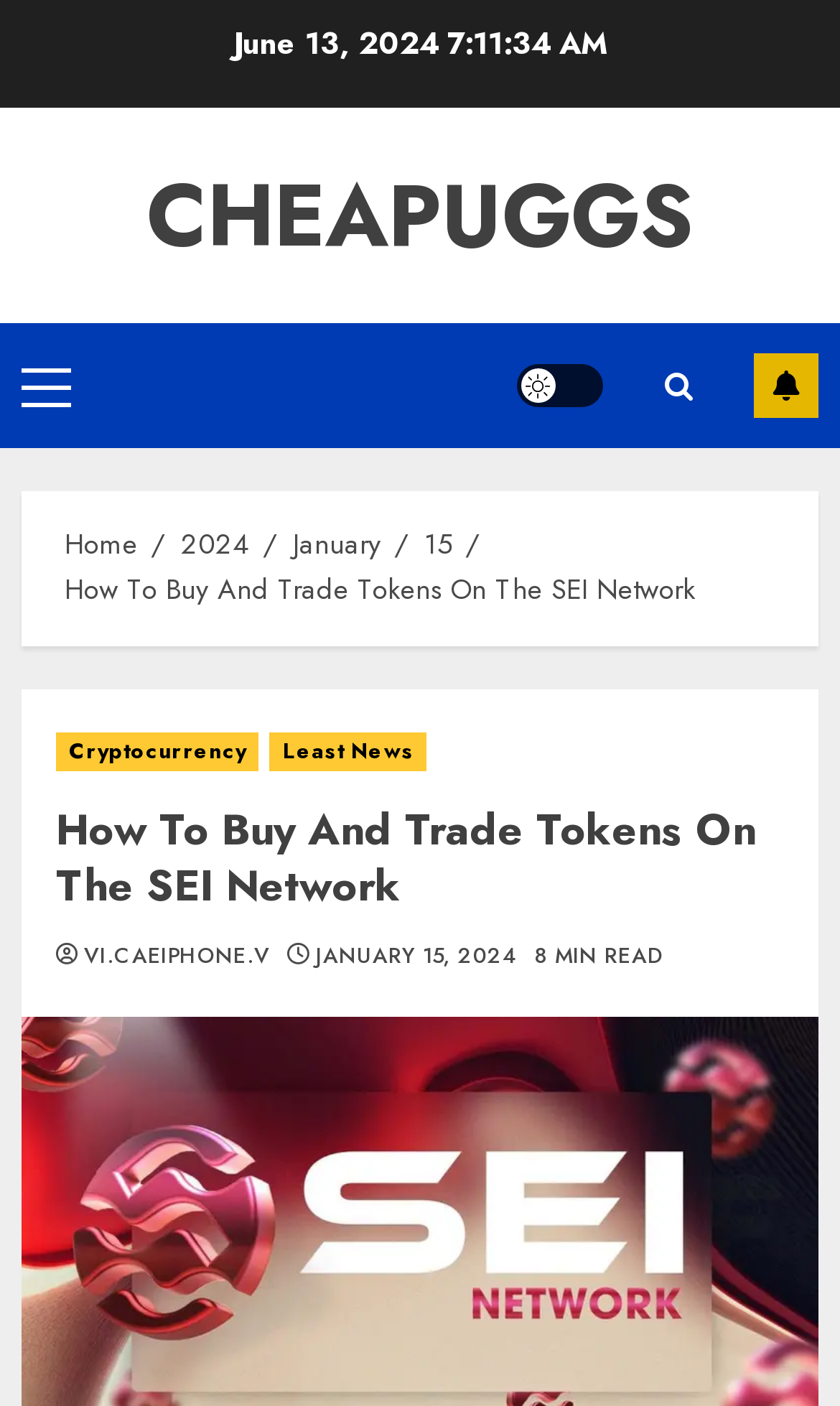Please extract the webpage's main title and generate its text content.

How To Buy And Trade Tokens On The SEI Network